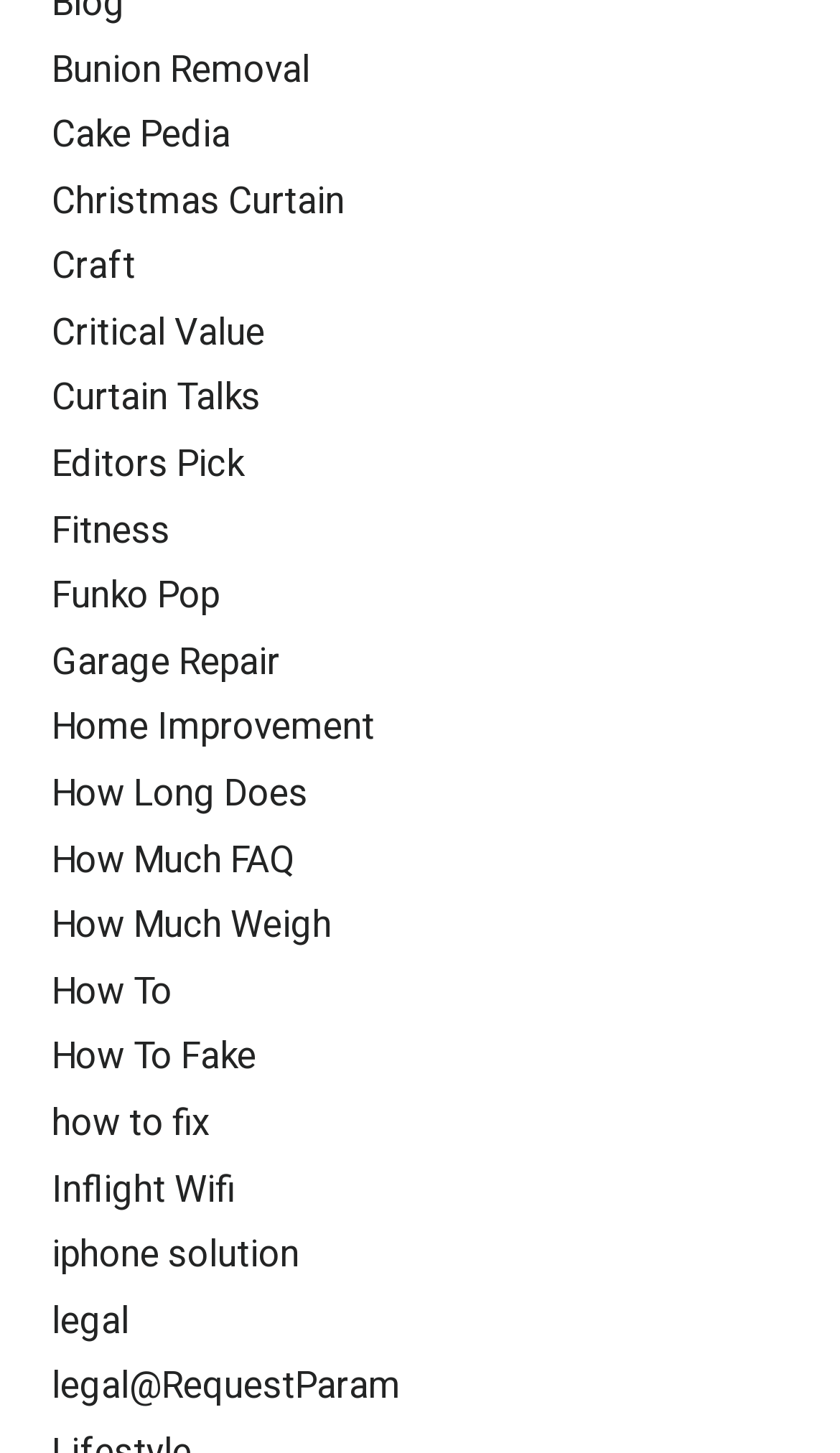Provide the bounding box coordinates for the UI element described in this sentence: "Craft". The coordinates should be four float values between 0 and 1, i.e., [left, top, right, bottom].

[0.062, 0.165, 0.162, 0.202]